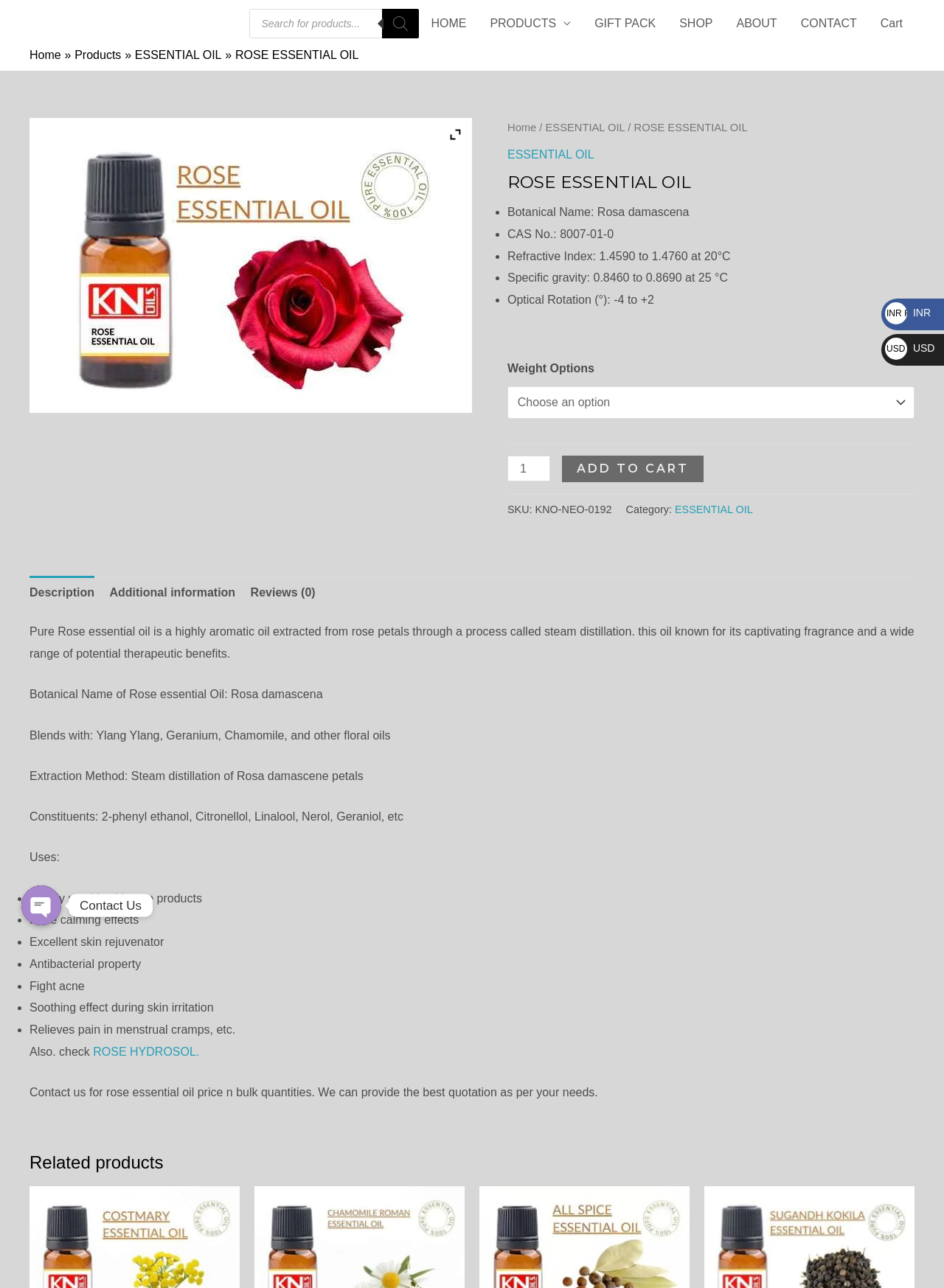Respond with a single word or phrase:
What is the refractive index of Rose Essential Oil?

1.4590 to 1.4760 at 20°C